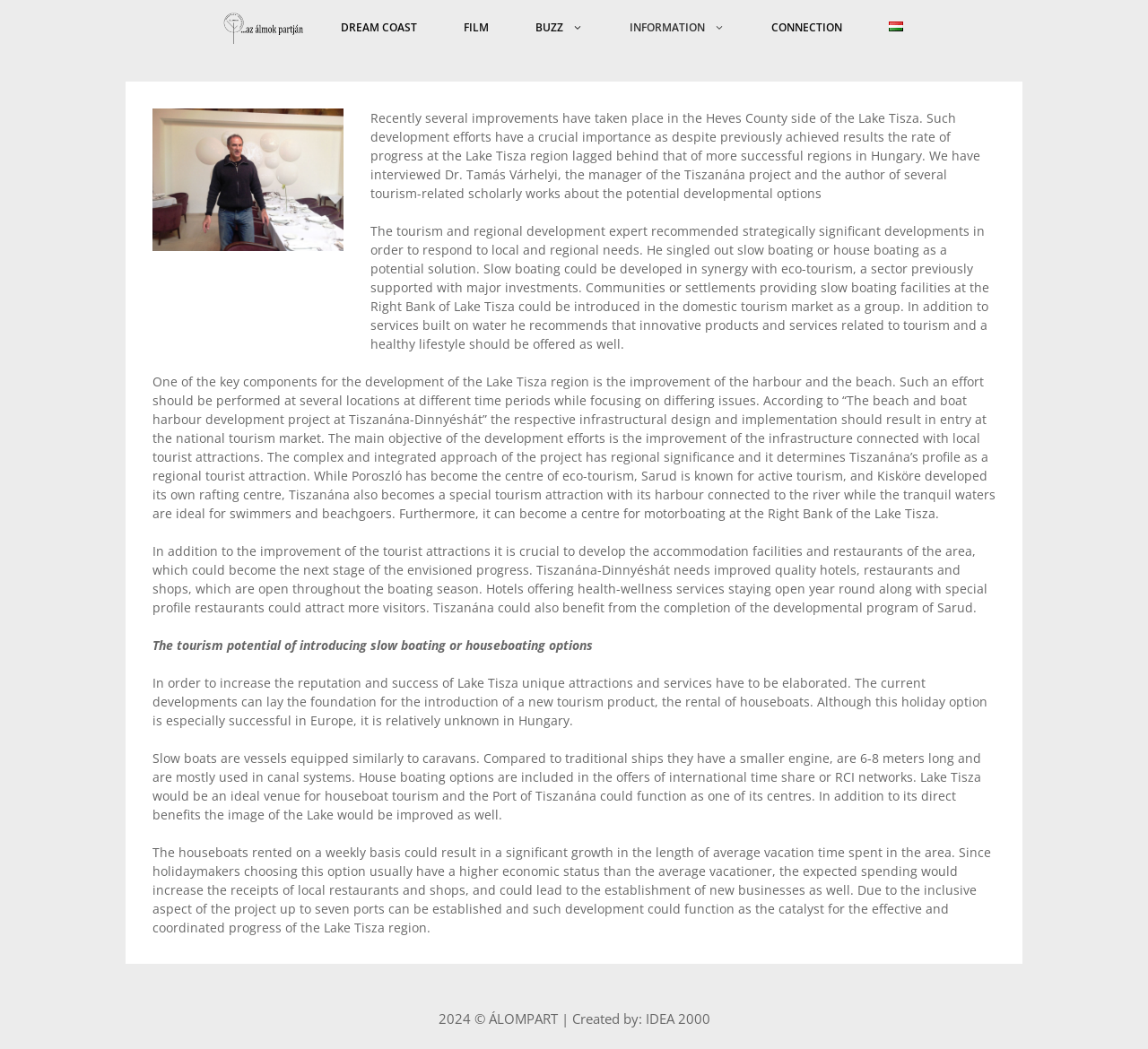Illustrate the webpage with a detailed description.

The webpage is about the strategy for developing the Dream Beach area, specifically focusing on the Lake Tisza region in Hungary. At the top, there is a navigation bar with several links, including "DREAM BEACH", "DREAM COAST", "FILM", "BUZZ", "INFORMATION", "CONNECTION", and "Magyar", which is accompanied by a small flag icon.

Below the navigation bar, there is a main content area that takes up most of the page. It contains an article with several sections of text, each discussing different aspects of the development strategy. The text is divided into paragraphs, with the first paragraph introducing the topic of improvements in the Heves County side of Lake Tisza.

To the left of the text, there is a figure or image, although its content is not specified. The text continues below the image, discussing the potential for slow boating or house boating as a solution for the region's development. The article also mentions the importance of improving the harbour and beach, as well as developing accommodation facilities and restaurants.

Further down the page, there are additional sections of text that discuss the tourism potential of introducing slow boating or houseboating options, the benefits of houseboat tourism, and the potential for establishing up to seven ports in the area.

At the very bottom of the page, there is a footer section with copyright information, stating "2024 © ÁLOMPART", and a link to the creator of the site, "IDEA 2000".